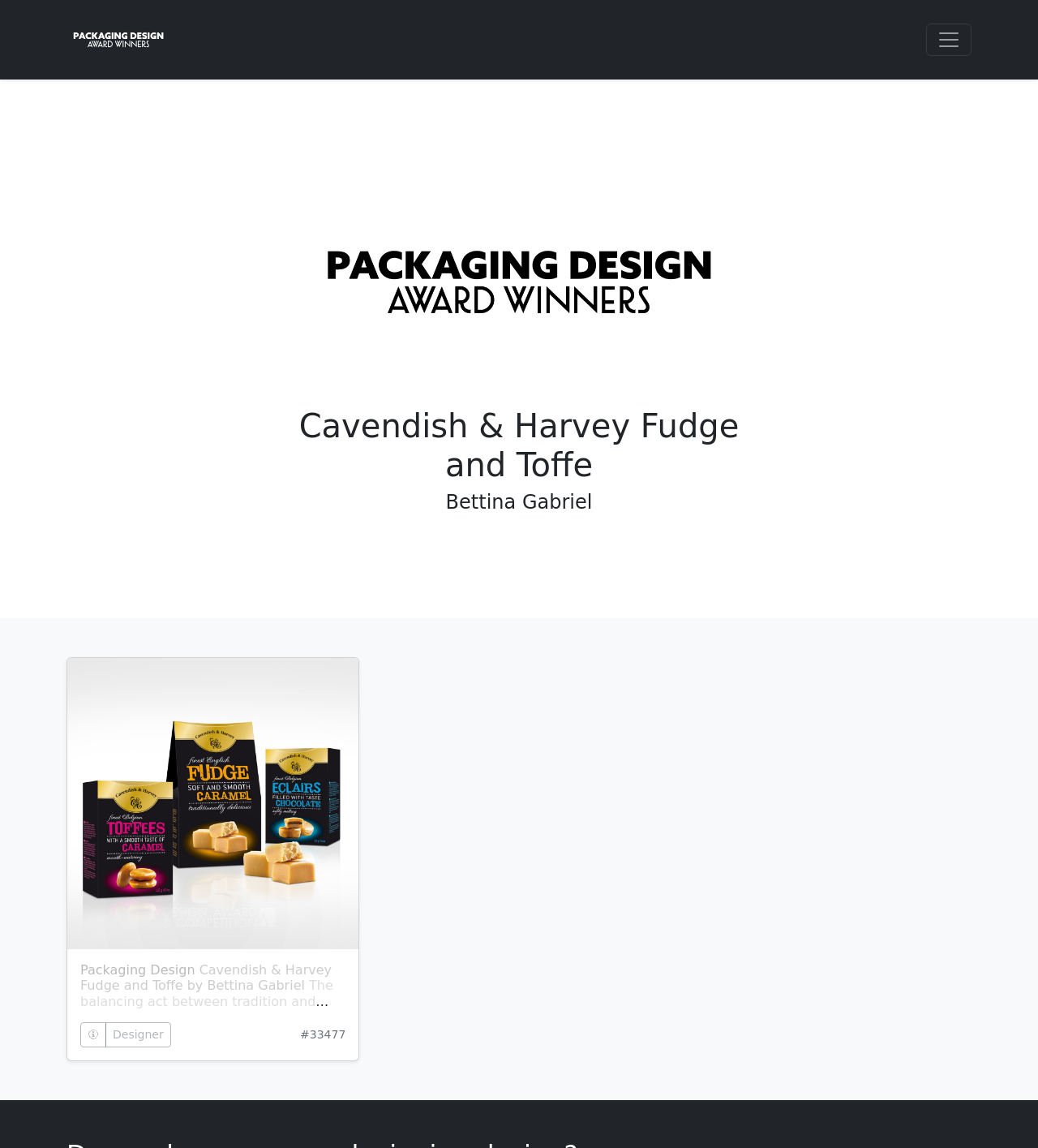Provide a single word or phrase answer to the question: 
What is the color code of the design?

#33477